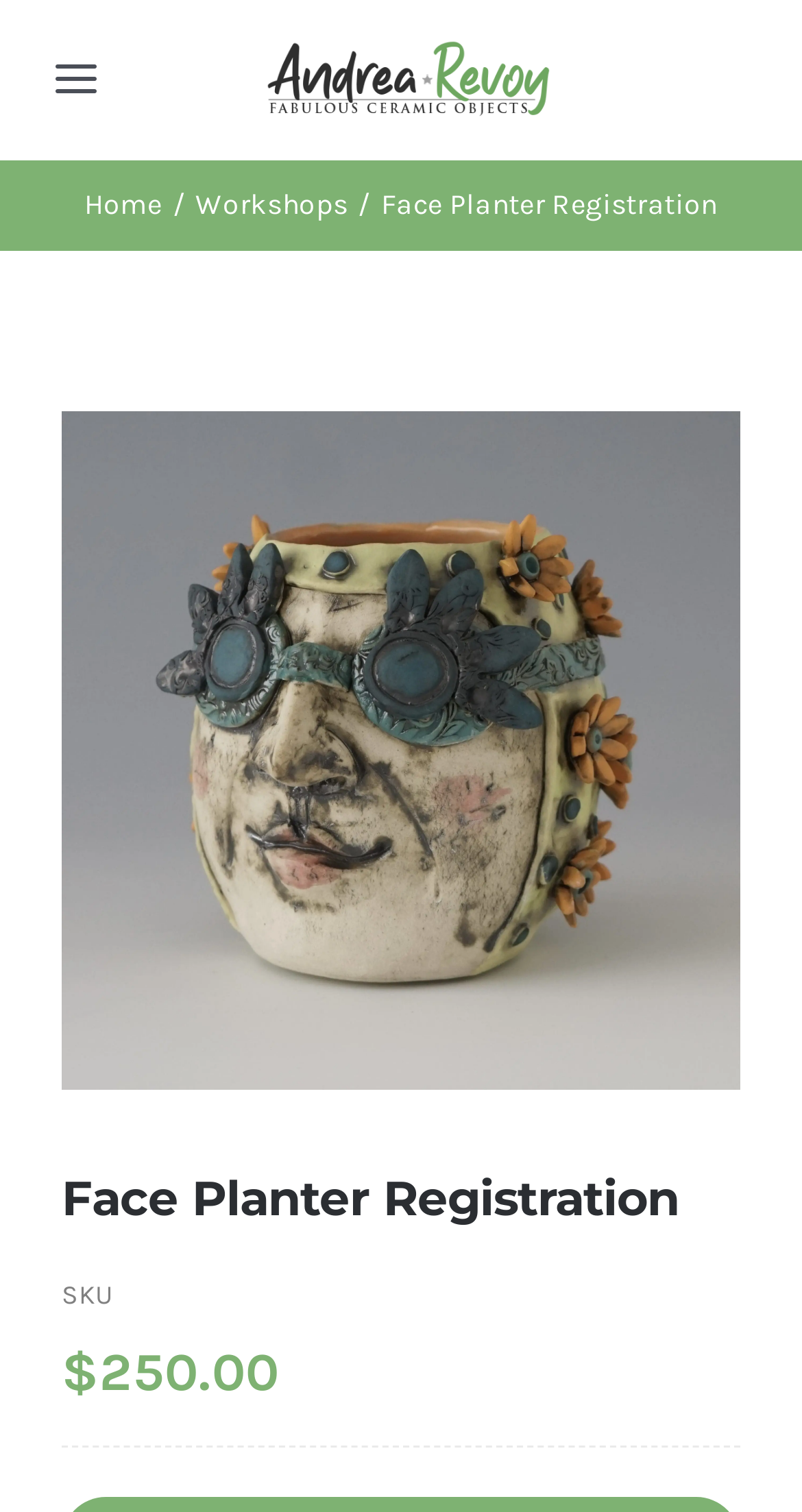Identify the main heading of the webpage and provide its text content.

Face Planter Registration